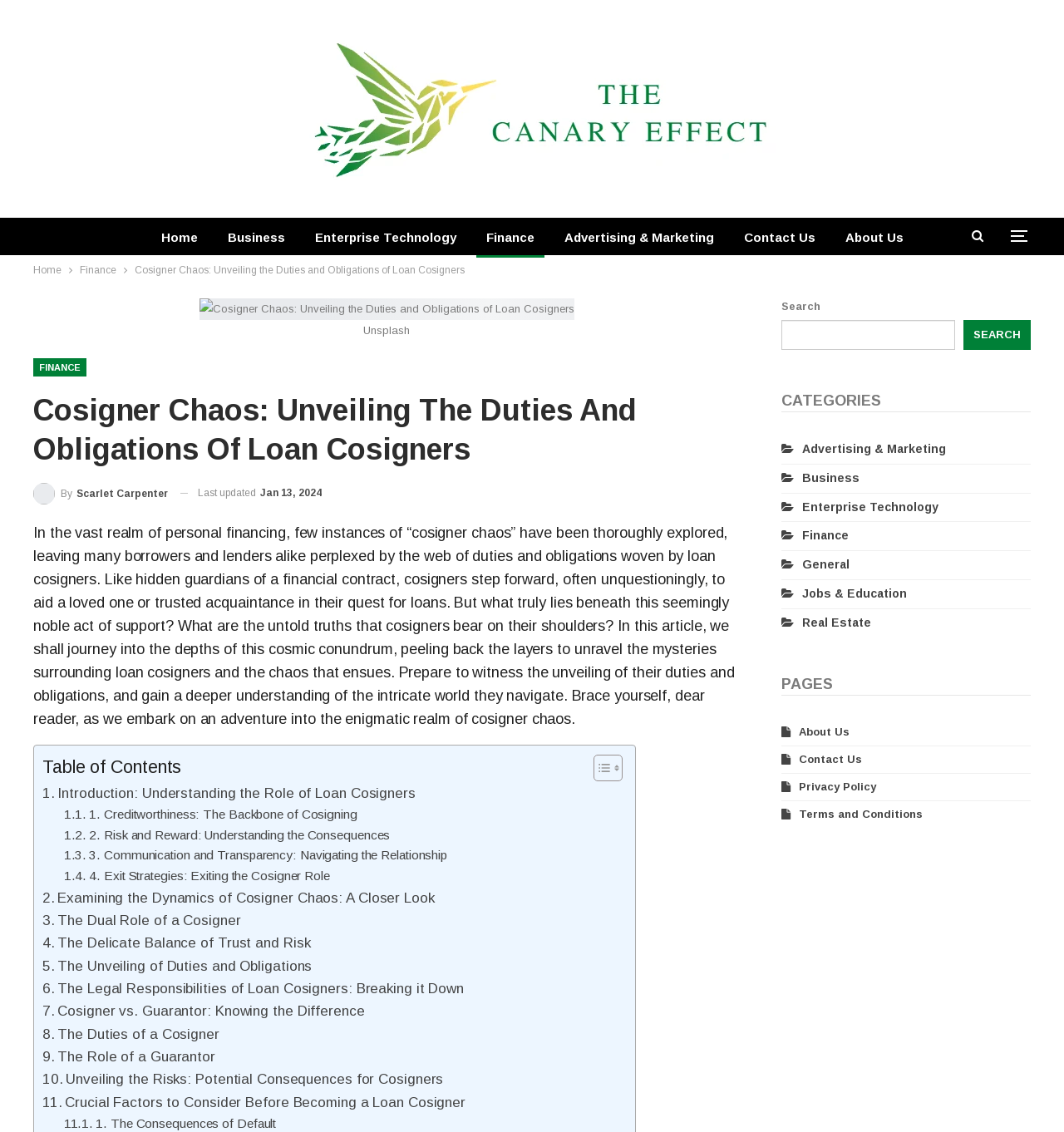What is the date the article was last updated?
Using the image as a reference, answer the question with a short word or phrase.

Jan 13, 2024